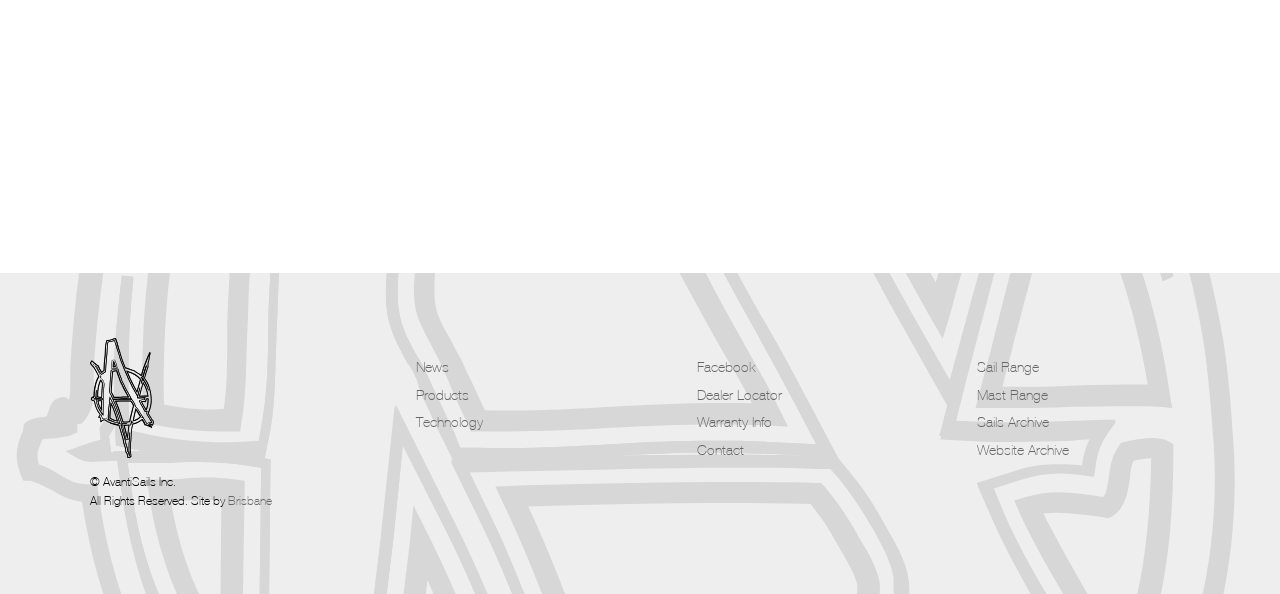Pinpoint the bounding box coordinates of the clickable element to carry out the following instruction: "view sail range."

[0.728, 0.603, 0.93, 0.636]